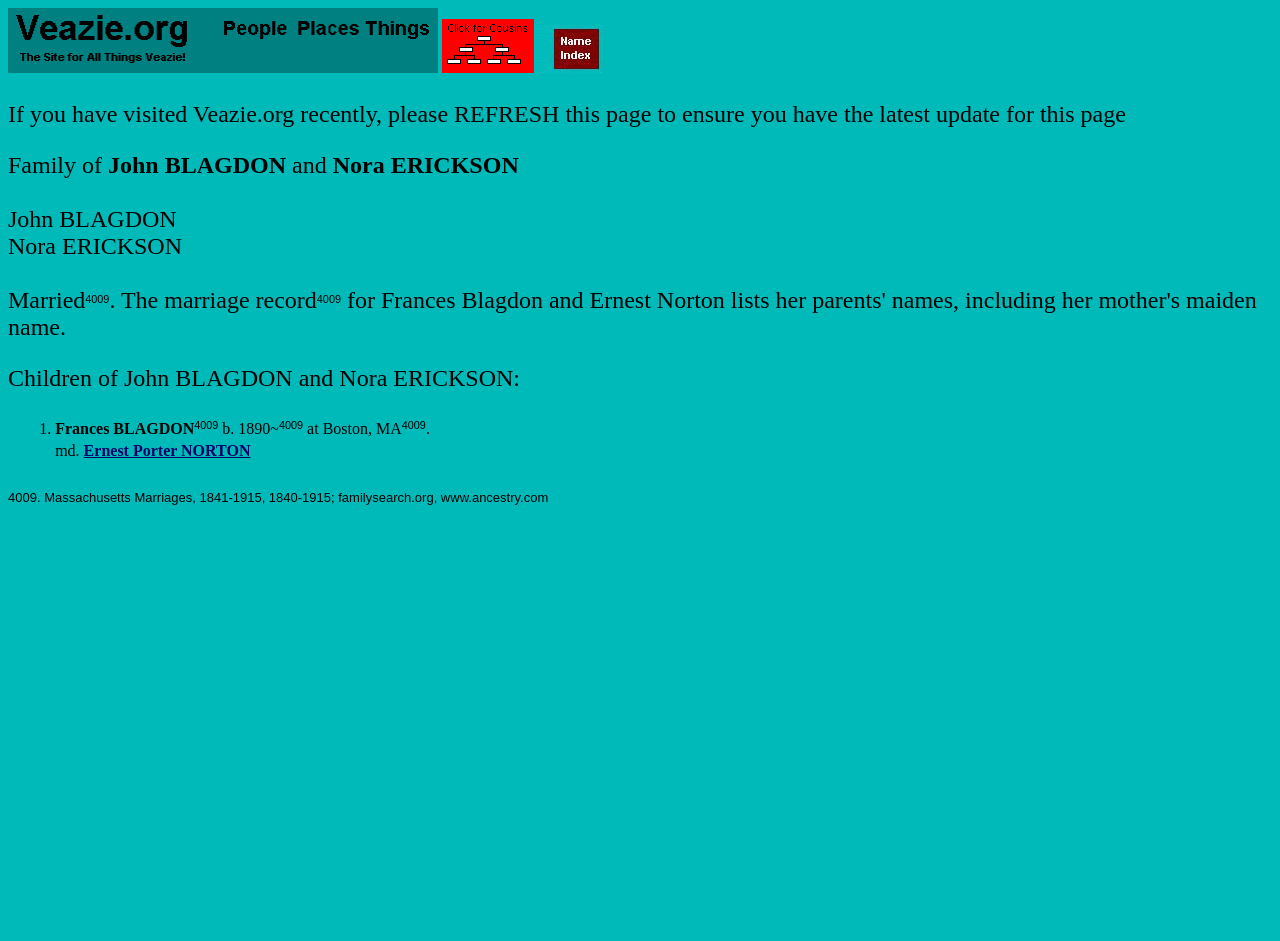How many children does John BLAGDON have?
Provide a detailed answer to the question, using the image to inform your response.

From the webpage, we can see a LayoutTable element that lists the children of John BLAGDON and Nora ERICKSON, and at least one child, Frances BLAGDON, is listed.